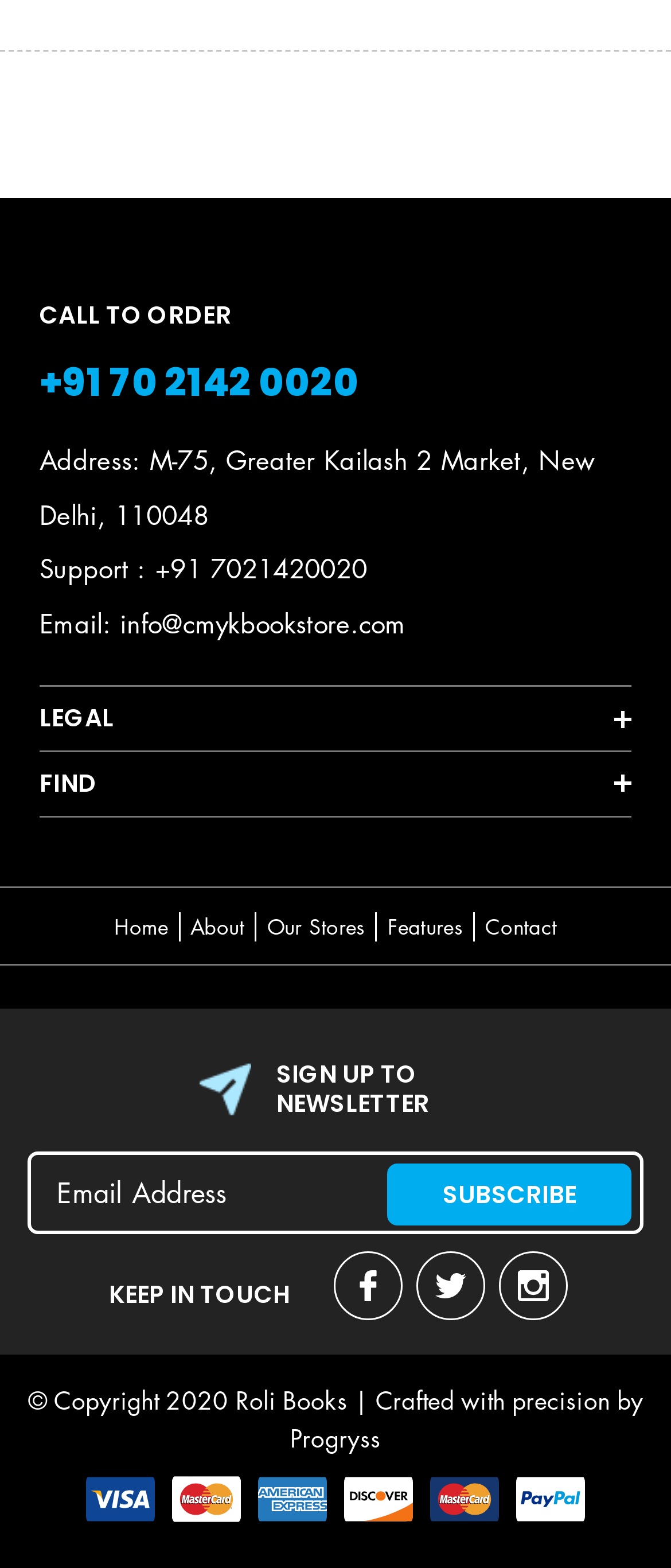What is the copyright year?
Give a thorough and detailed response to the question.

The copyright year can be found at the bottom of the webpage, where it is stated as '© Copyright 2020 Roli Books'.